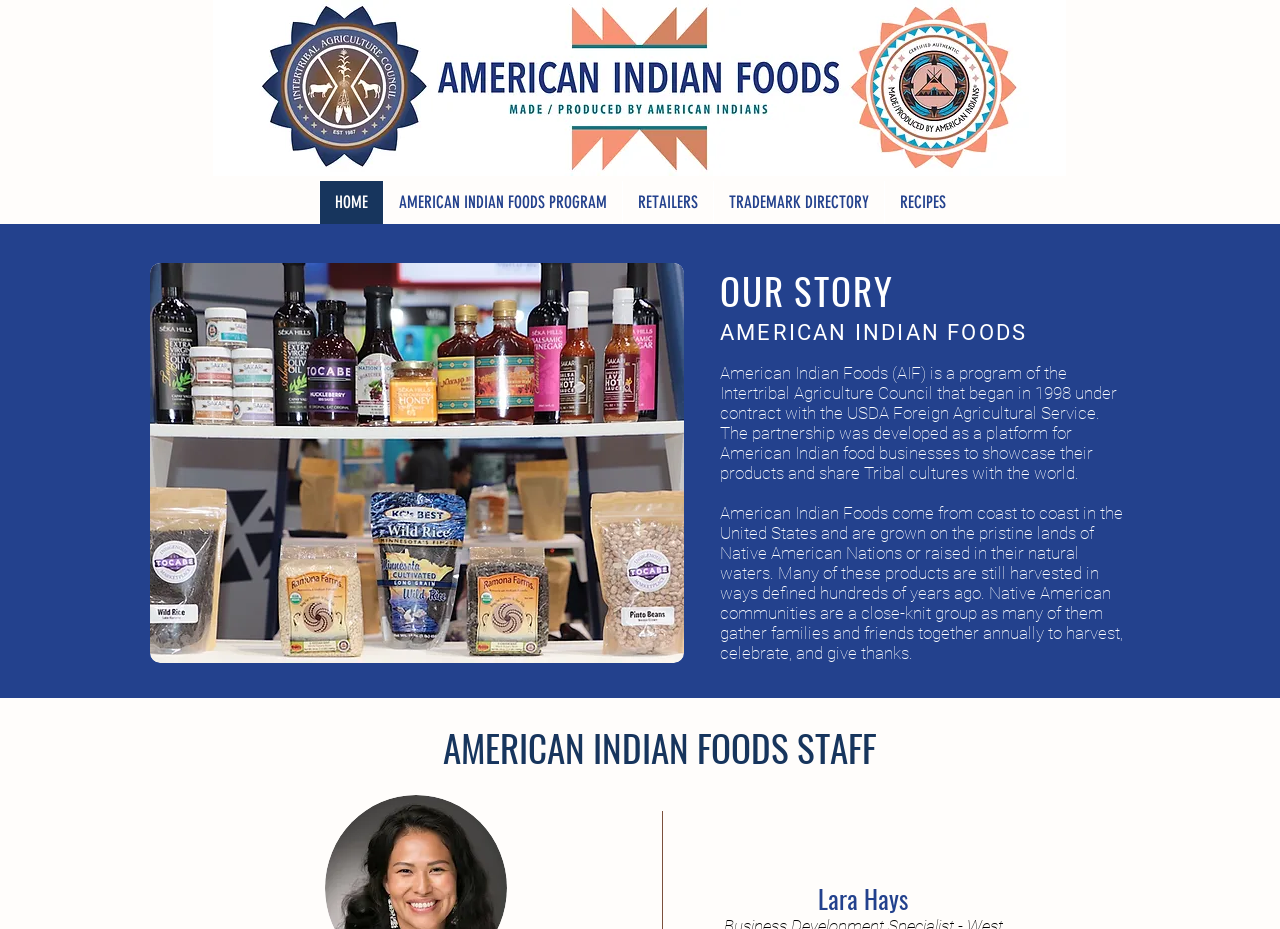Find the bounding box of the UI element described as: "AMERICAN INDIAN FOODS PROGRAM". The bounding box coordinates should be given as four float values between 0 and 1, i.e., [left, top, right, bottom].

[0.299, 0.195, 0.486, 0.241]